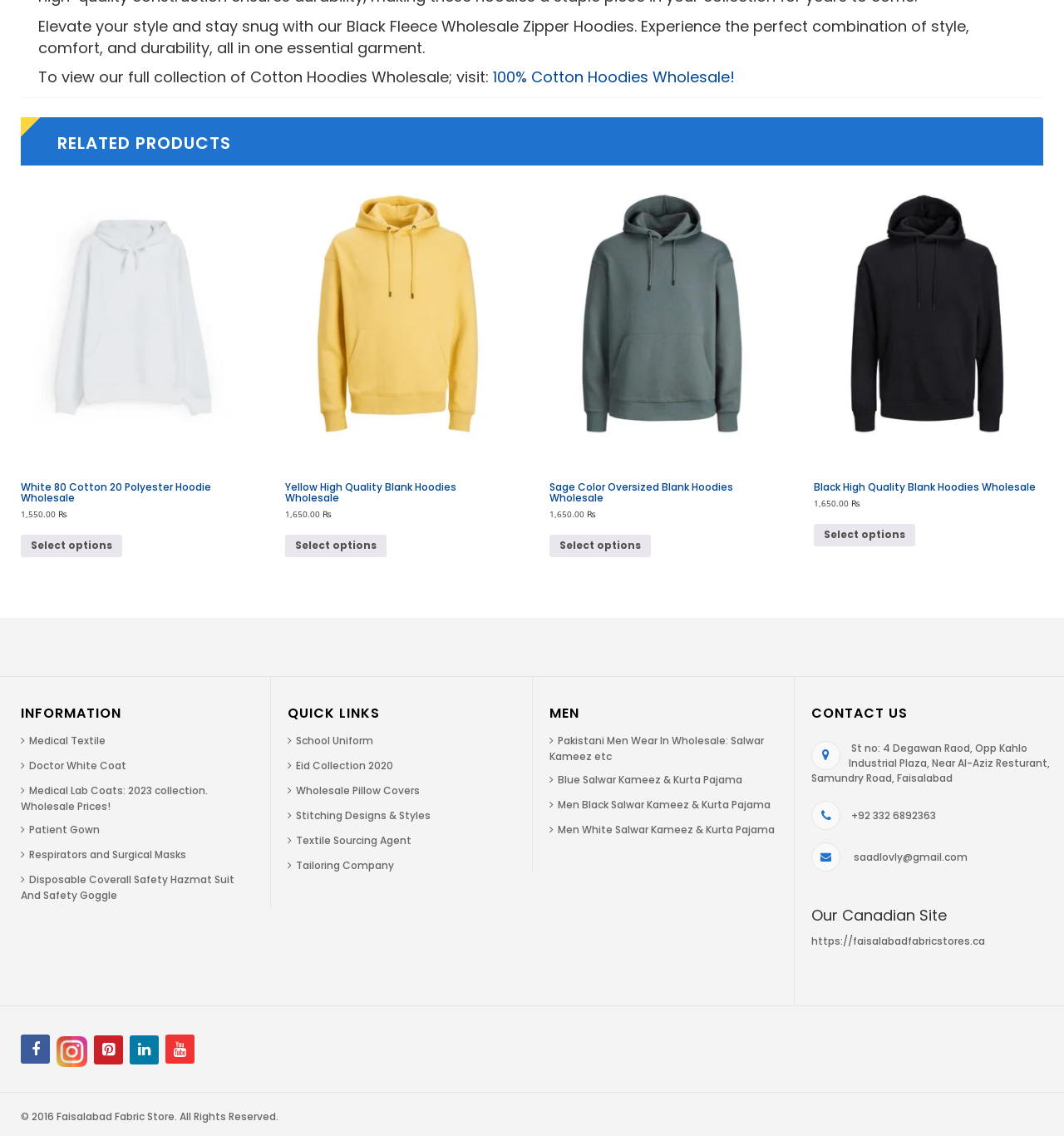Provide the bounding box coordinates of the area you need to click to execute the following instruction: "Explore Yellow High Quality Blank Hoodies Wholesale".

[0.268, 0.146, 0.48, 0.458]